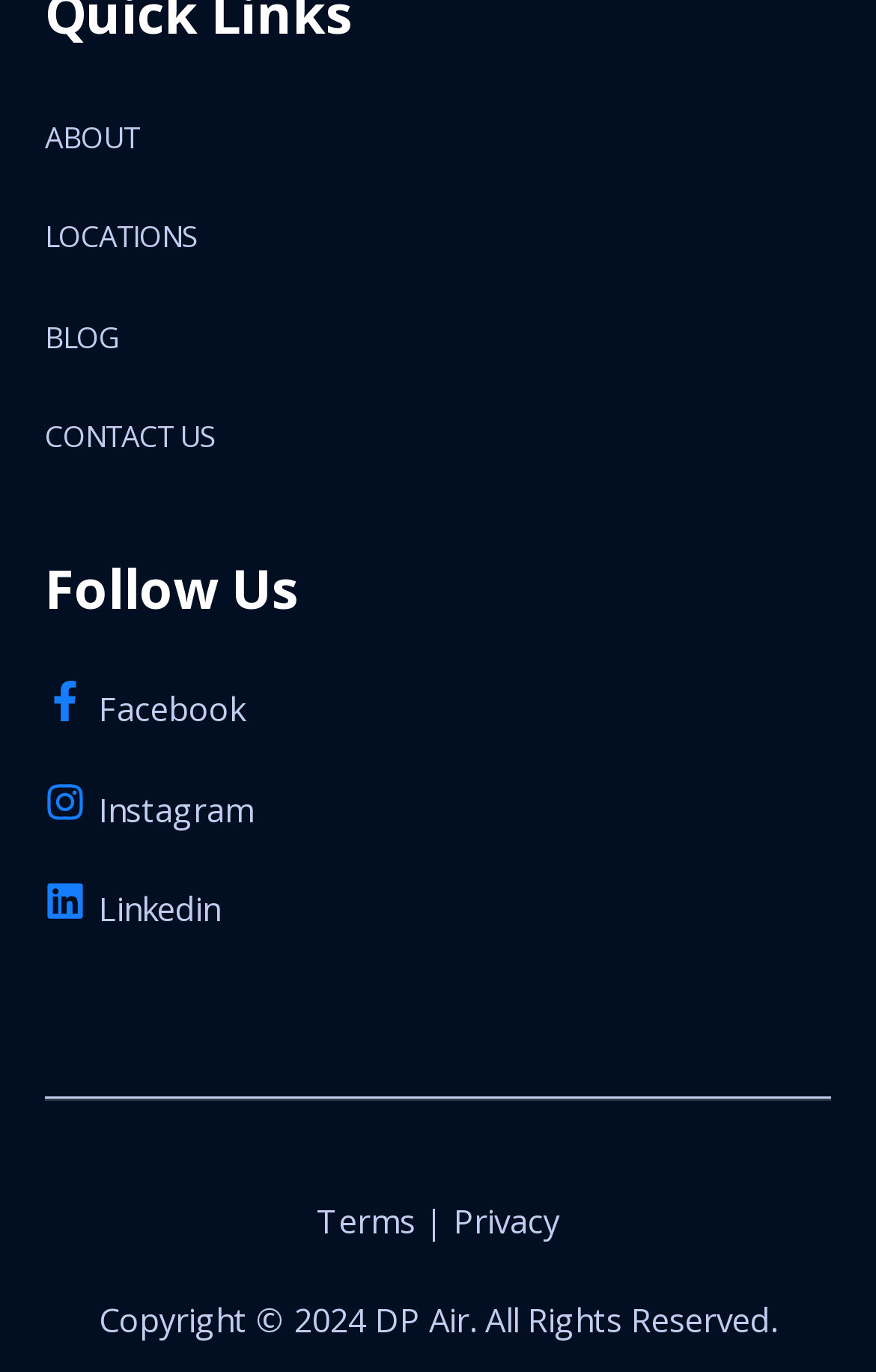Identify the bounding box coordinates for the element you need to click to achieve the following task: "Click on ABOUT". Provide the bounding box coordinates as four float numbers between 0 and 1, in the form [left, top, right, bottom].

[0.051, 0.084, 0.159, 0.114]